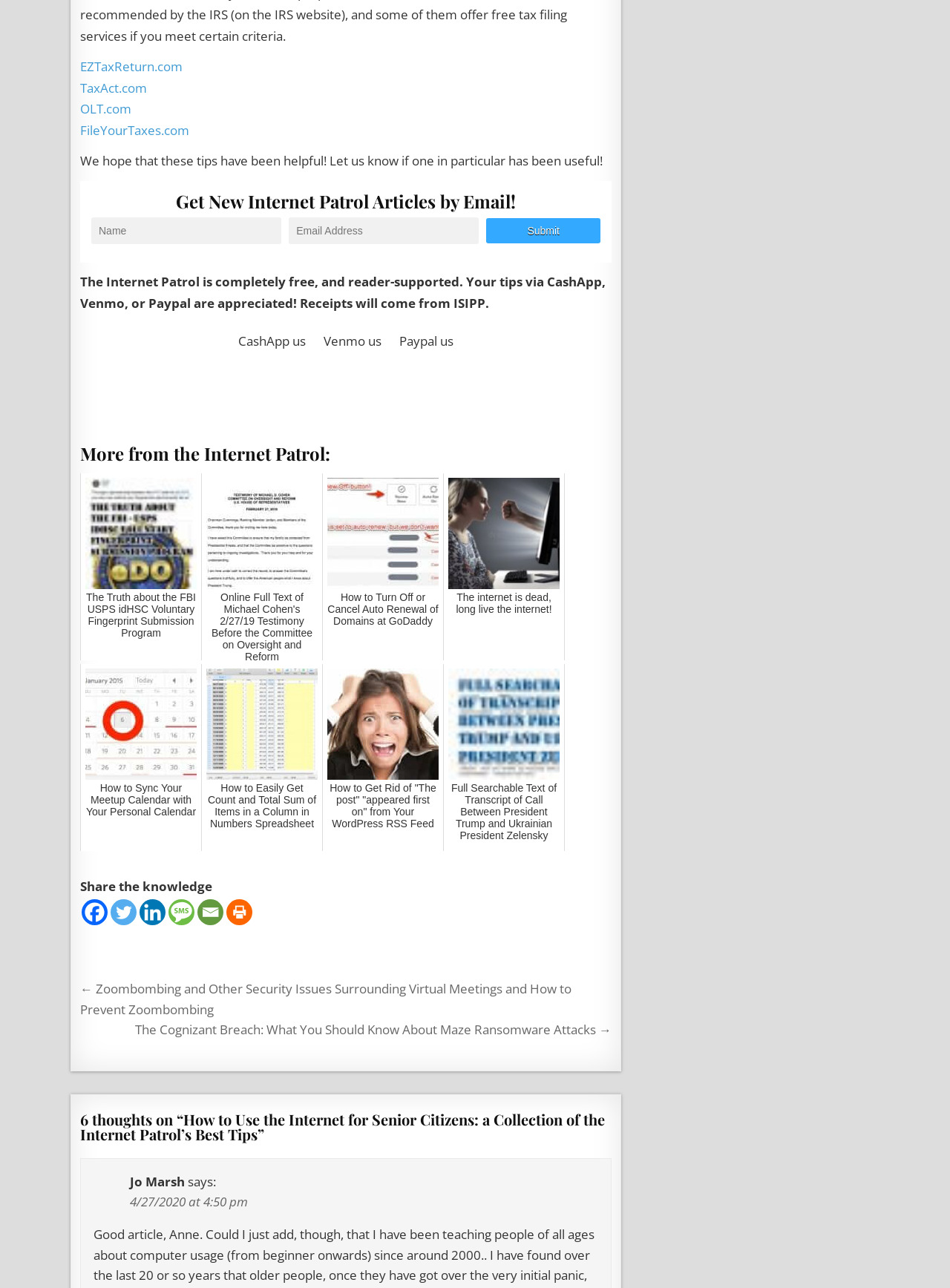Please answer the following question using a single word or phrase: 
What is the theme of the article 'How to Use the Internet for Senior Citizens'?

Internet for seniors